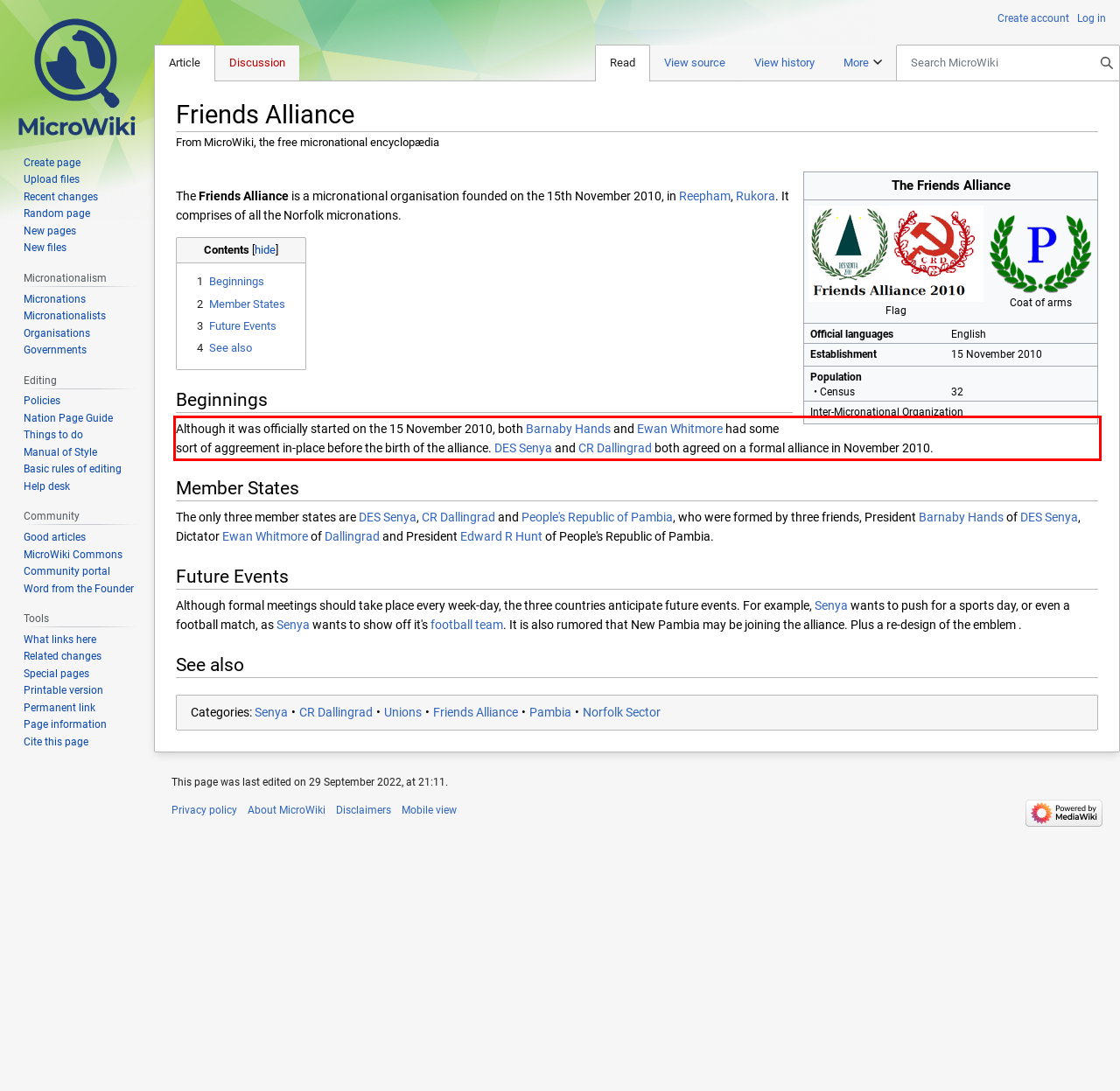With the provided screenshot of a webpage, locate the red bounding box and perform OCR to extract the text content inside it.

Although it was officially started on the 15 November 2010, both Barnaby Hands and Ewan Whitmore had some sort of aggreement in-place before the birth of the alliance. DES Senya and CR Dallingrad both agreed on a formal alliance in November 2010.